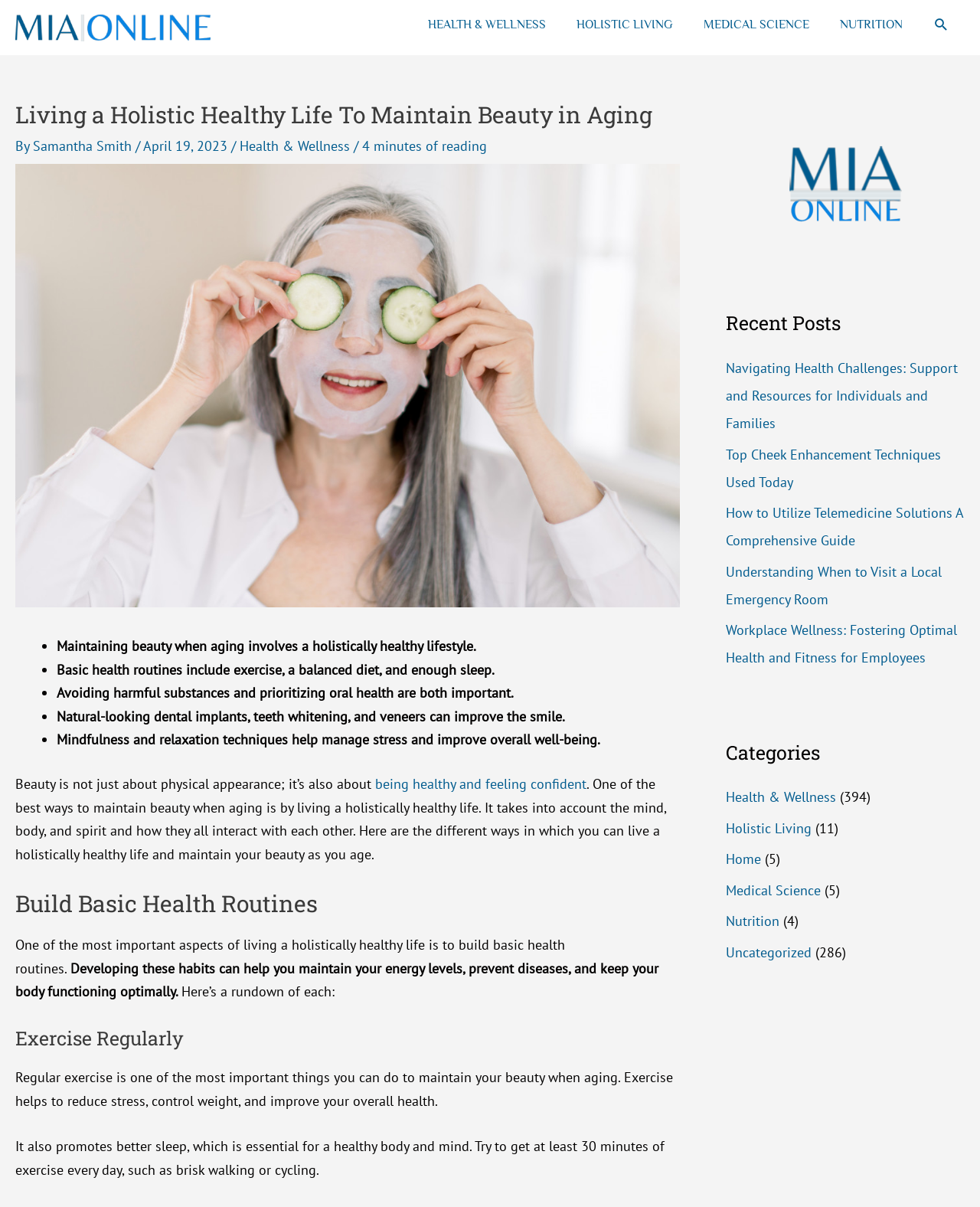Provide a thorough and detailed response to the question by examining the image: 
What are the categories listed on the website?

The categories are listed on the right side of the webpage, under the 'Categories' heading. There are five categories listed, which are Health & Wellness, Holistic Living, Medical Science, Nutrition, and Uncategorized.